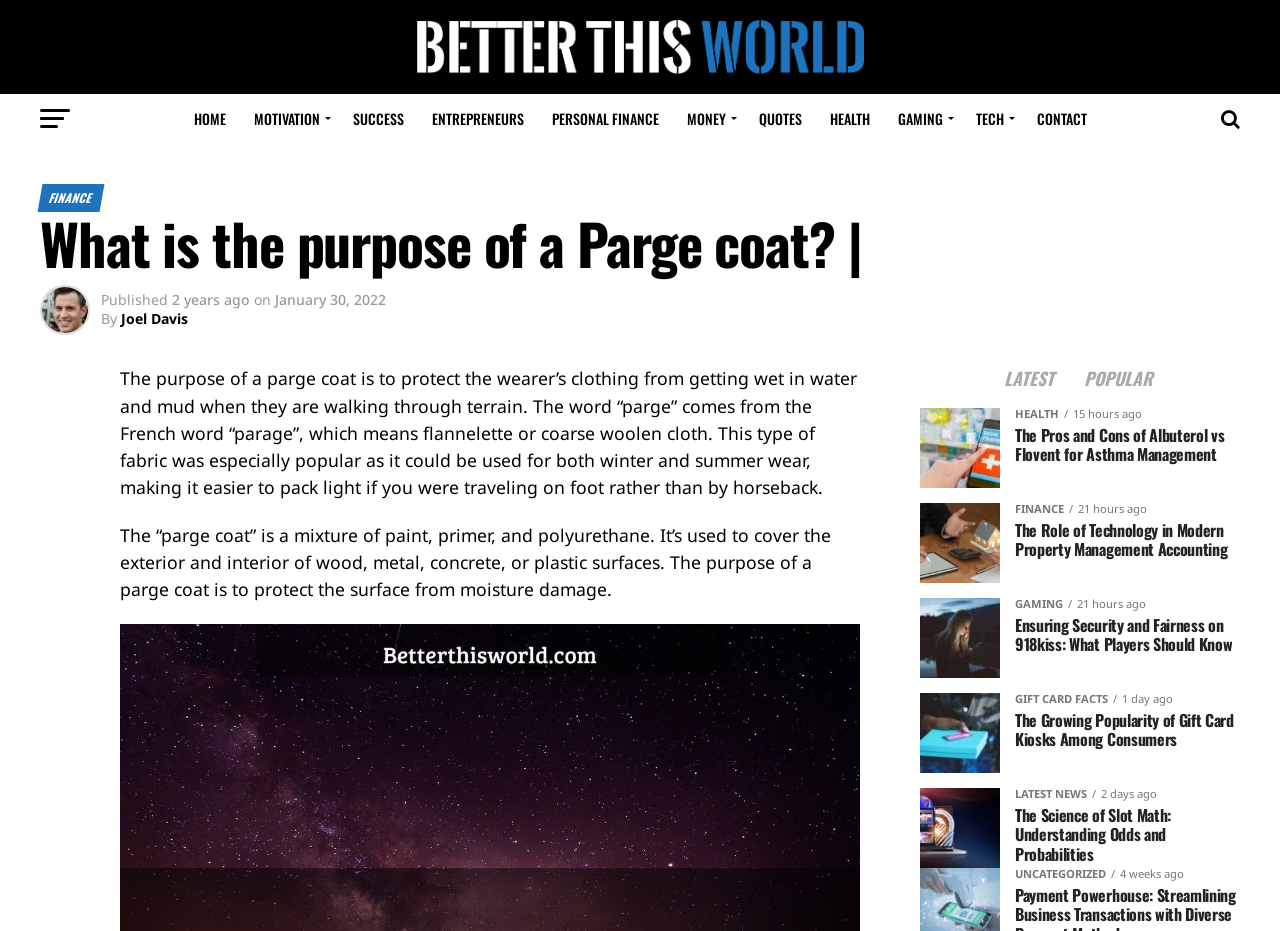Locate the bounding box coordinates of the area you need to click to fulfill this instruction: 'Click on the HOME link'. The coordinates must be in the form of four float numbers ranging from 0 to 1: [left, top, right, bottom].

[0.142, 0.101, 0.186, 0.154]